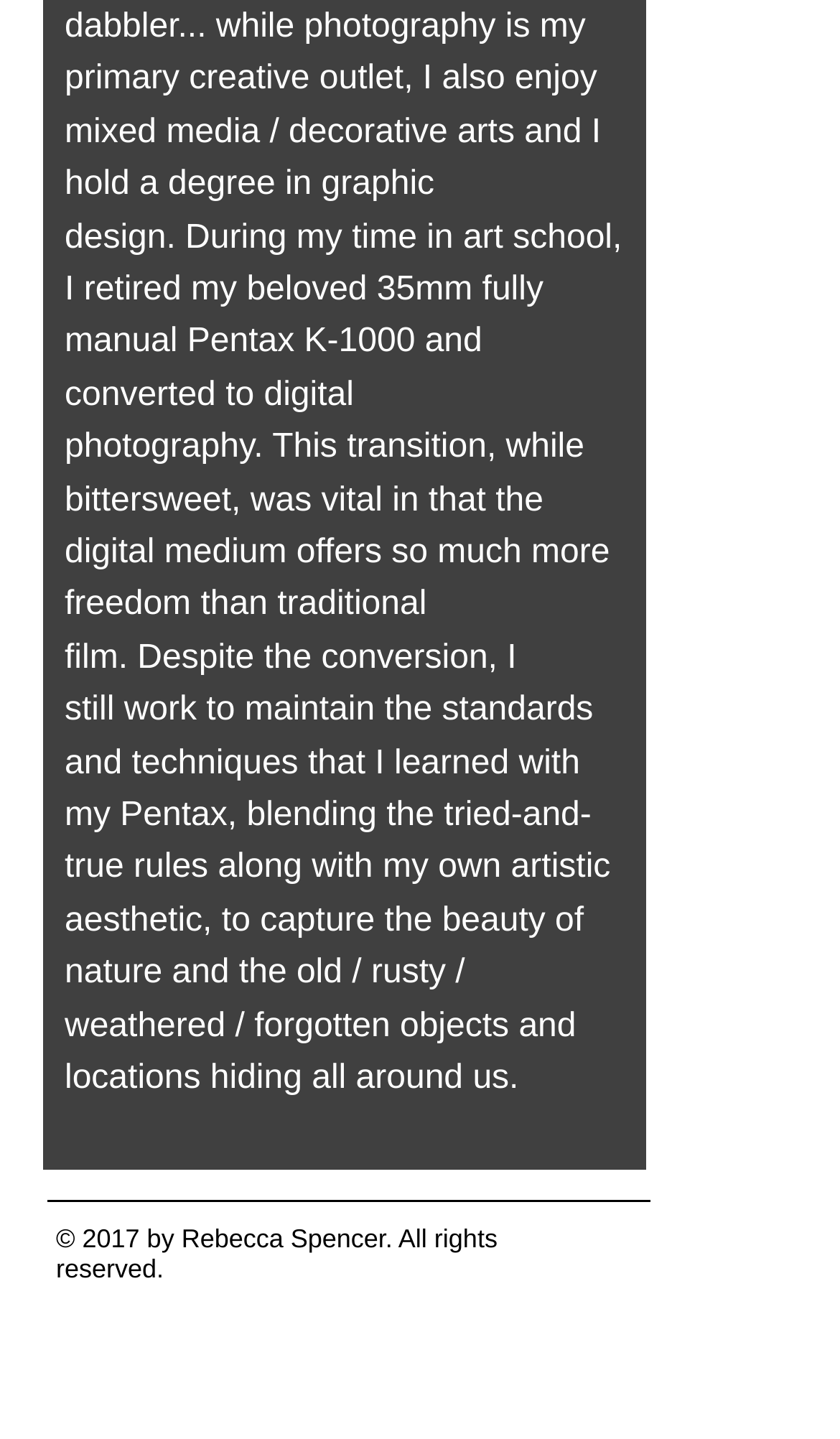Given the element description: "aria-label="Twitter App Icon"", predict the bounding box coordinates of the UI element it refers to, using four float numbers between 0 and 1, i.e., [left, top, right, bottom].

[0.649, 0.846, 0.738, 0.899]